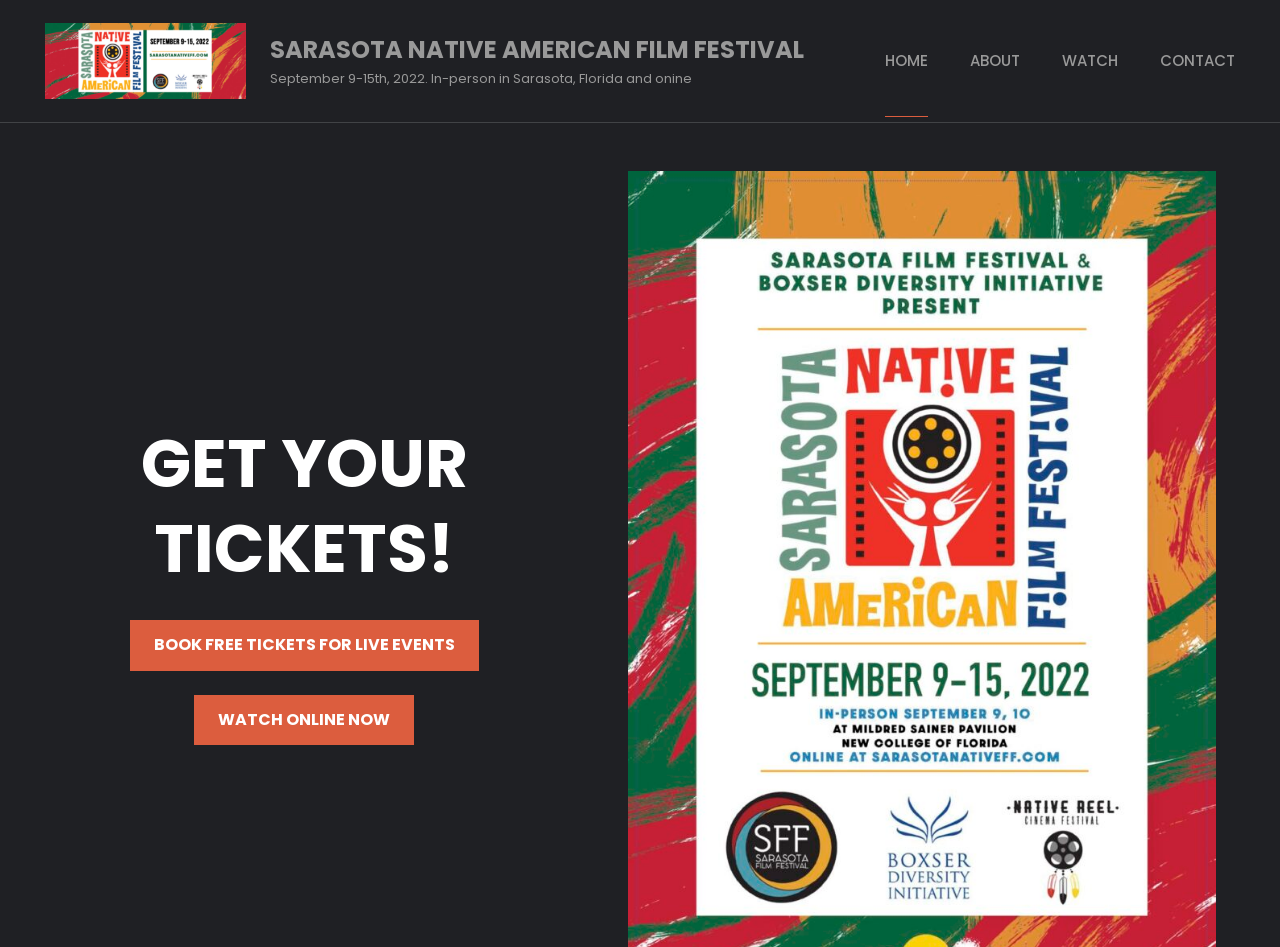Using the provided element description: "WATCH", determine the bounding box coordinates of the corresponding UI element in the screenshot.

[0.813, 0.005, 0.89, 0.124]